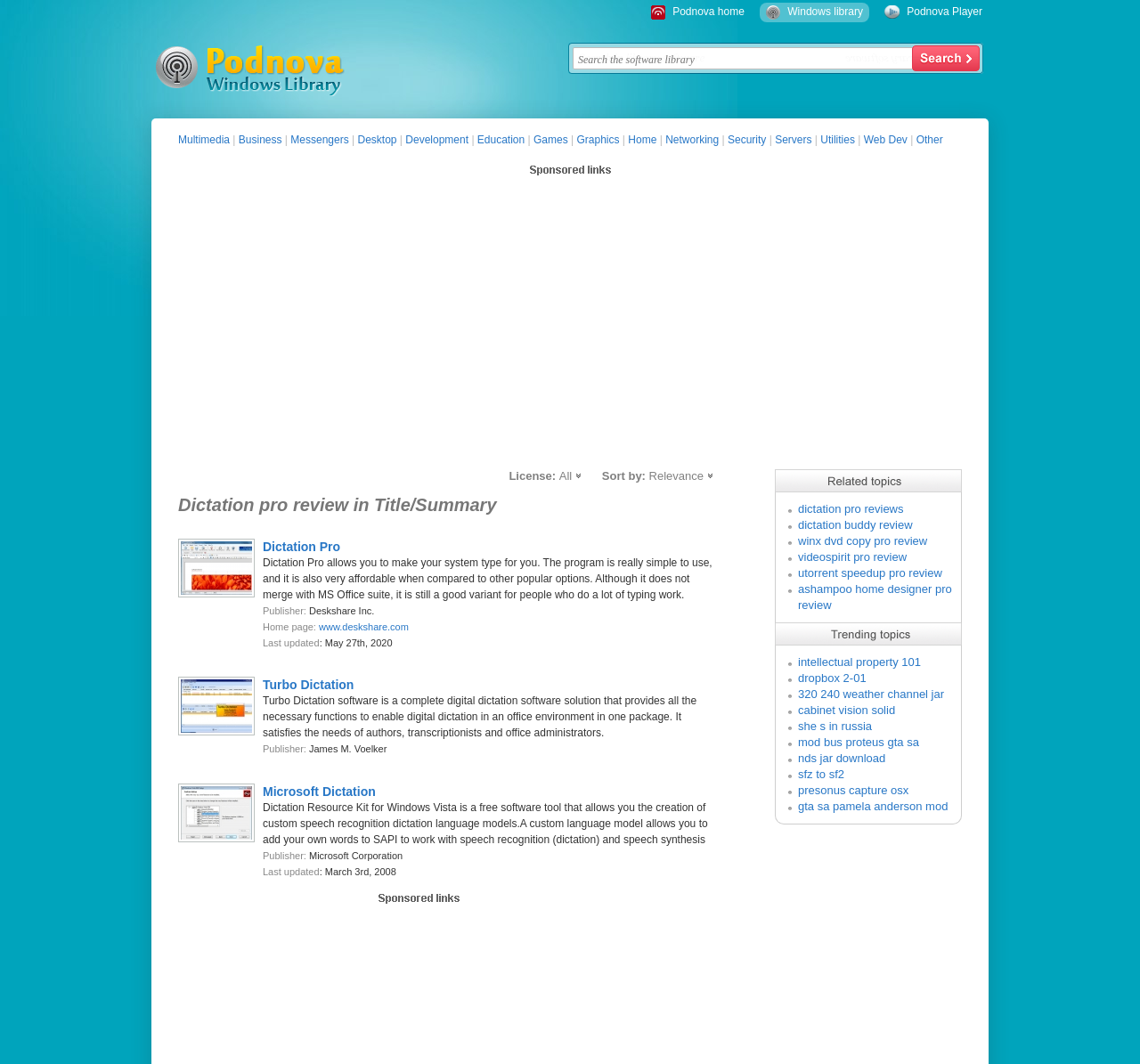Please determine the bounding box coordinates of the clickable area required to carry out the following instruction: "Click on Dictation Pro". The coordinates must be four float numbers between 0 and 1, represented as [left, top, right, bottom].

[0.23, 0.507, 0.299, 0.52]